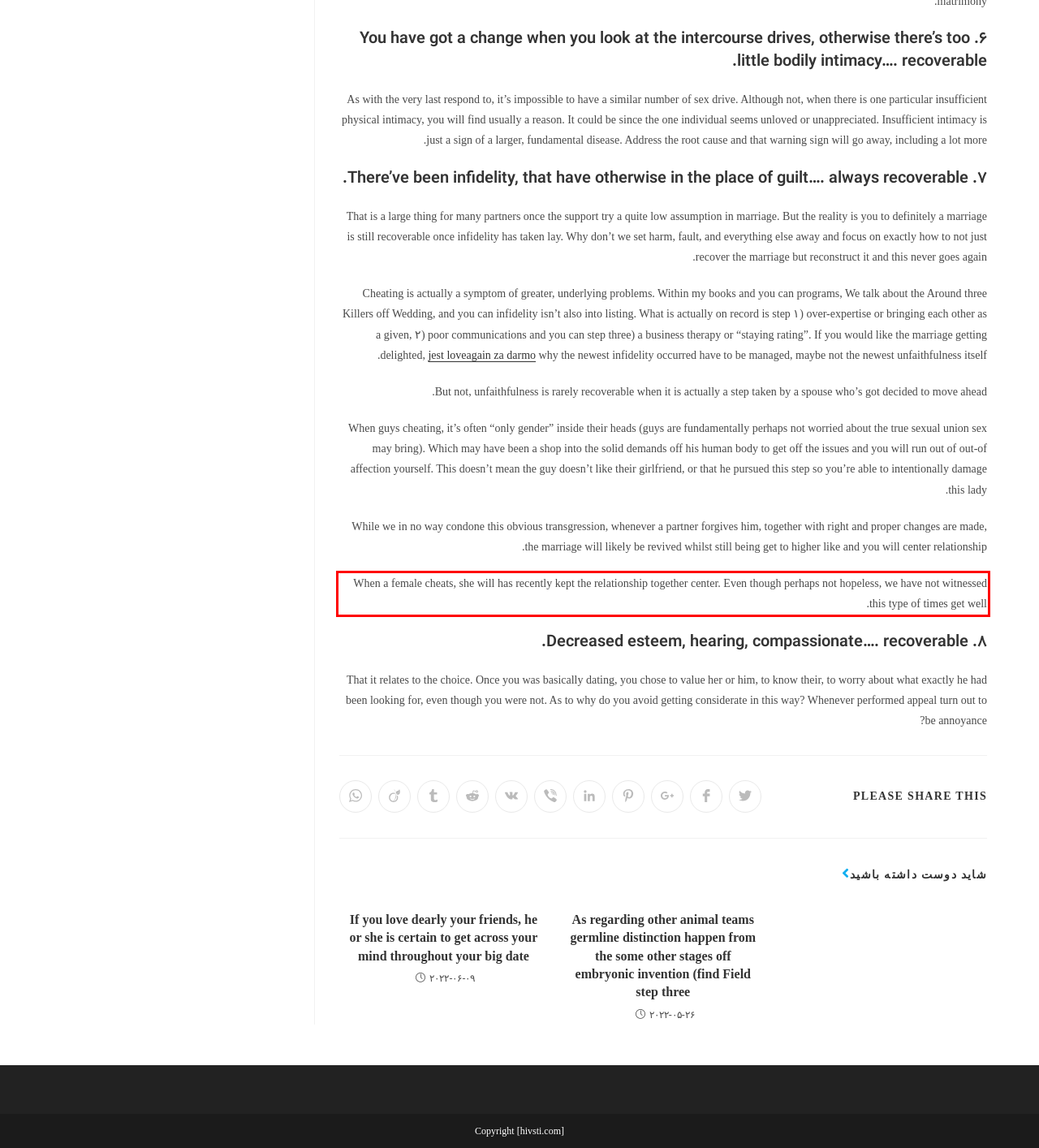There is a UI element on the webpage screenshot marked by a red bounding box. Extract and generate the text content from within this red box.

When a female cheats, she will has recently kept the relationship together center. Even though perhaps not hopeless, we have not witnessed this type of times get well.